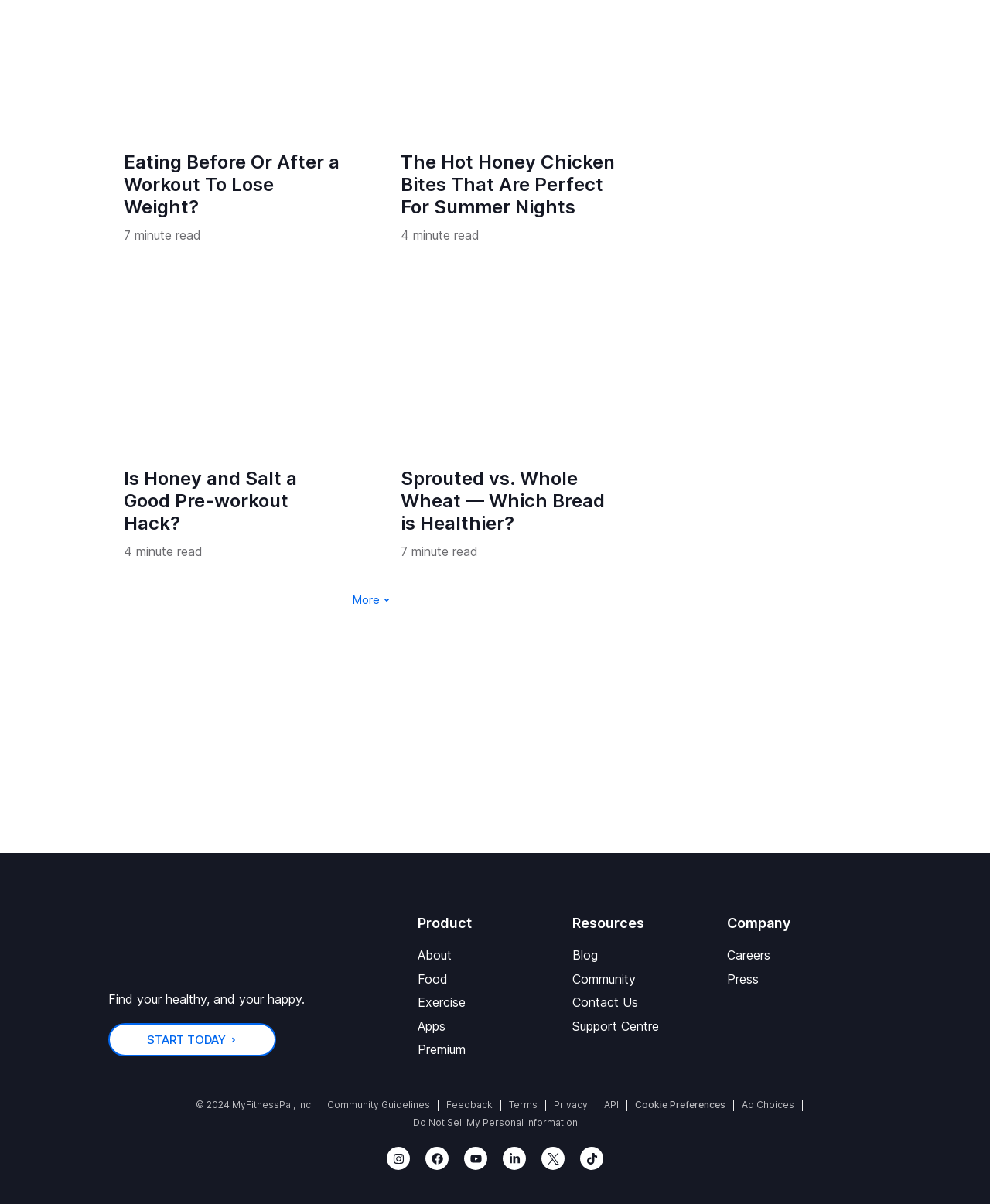Pinpoint the bounding box coordinates of the element to be clicked to execute the instruction: "View the blog post about hot honey chicken bites".

[0.404, 0.126, 0.621, 0.181]